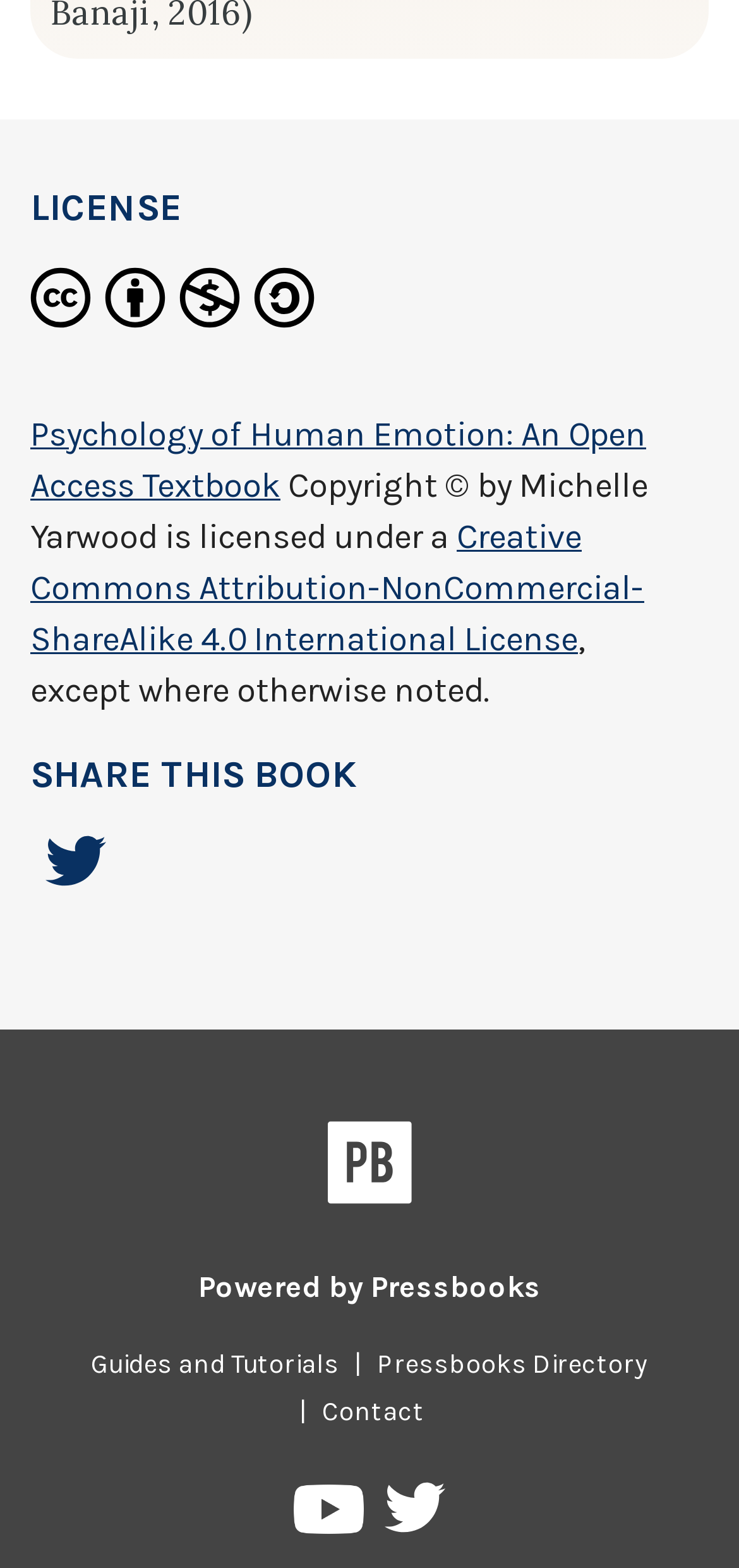What is the author of the book?
Please provide a comprehensive and detailed answer to the question.

The author of the book can be determined by looking at the text 'Copyright © by' followed by the name 'Michelle Yarwood'.